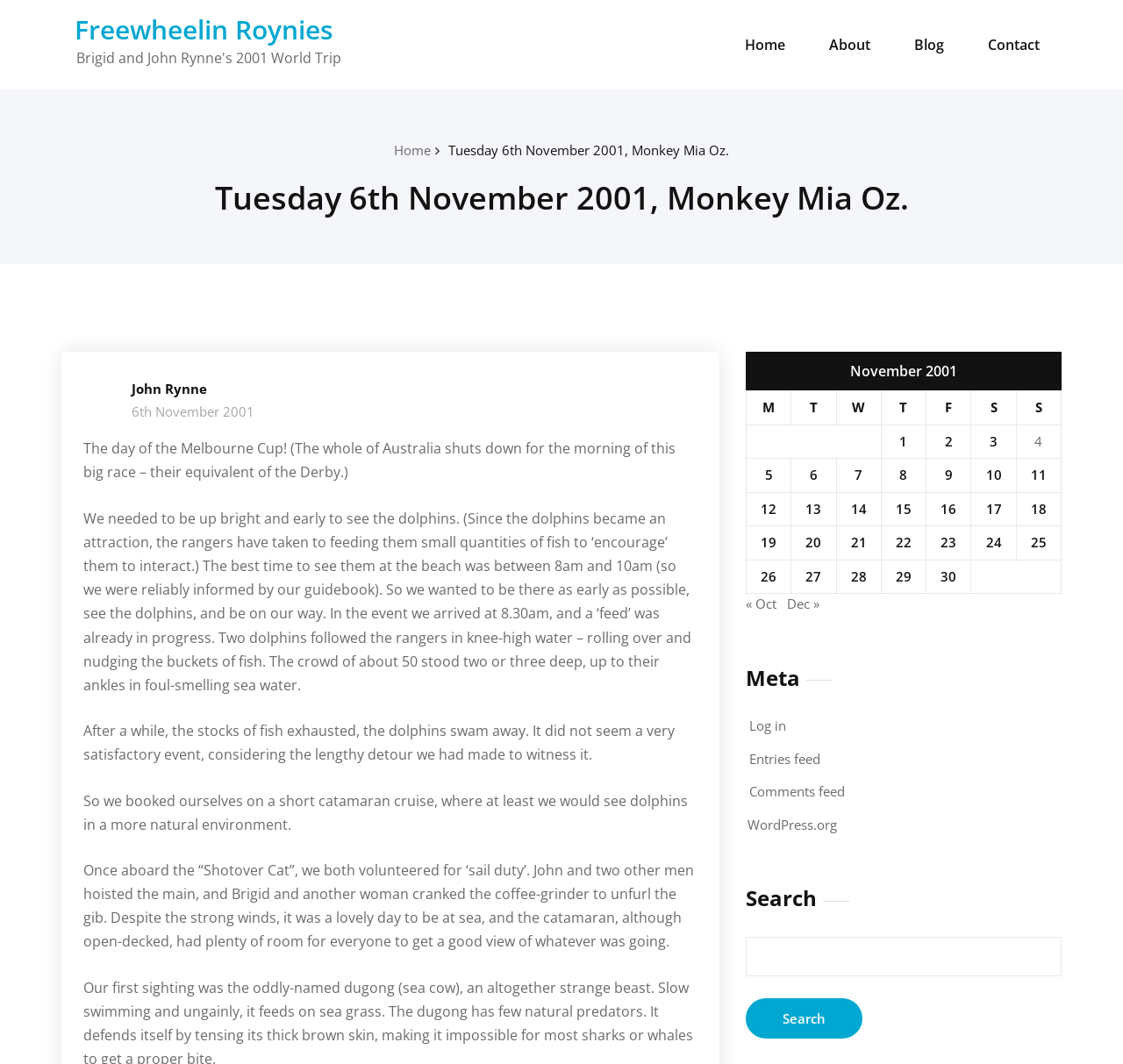Please identify the bounding box coordinates of the clickable region that I should interact with to perform the following instruction: "Click the 'Home' link". The coordinates should be expressed as four float numbers between 0 and 1, i.e., [left, top, right, bottom].

[0.652, 0.015, 0.711, 0.07]